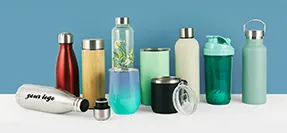Elaborate on the elements present in the image.

The image showcases an assortment of custom stainless steel water bottles, highlighting a variety of designs and colors that cater to different tastes and preferences. Positioned against a soothing blue backdrop, this collection includes sleek metal bottles, eco-friendly options featuring bamboo, and vibrant, multi-colored styles. A standout piece is the transparent bottle adorned with a floral design, representing personalization. This diverse selection emphasizes the growing trend of making water bottles not only functional but also stylish and customizable, appealing to a wide range of consumers, from athletes to eco-conscious individuals.